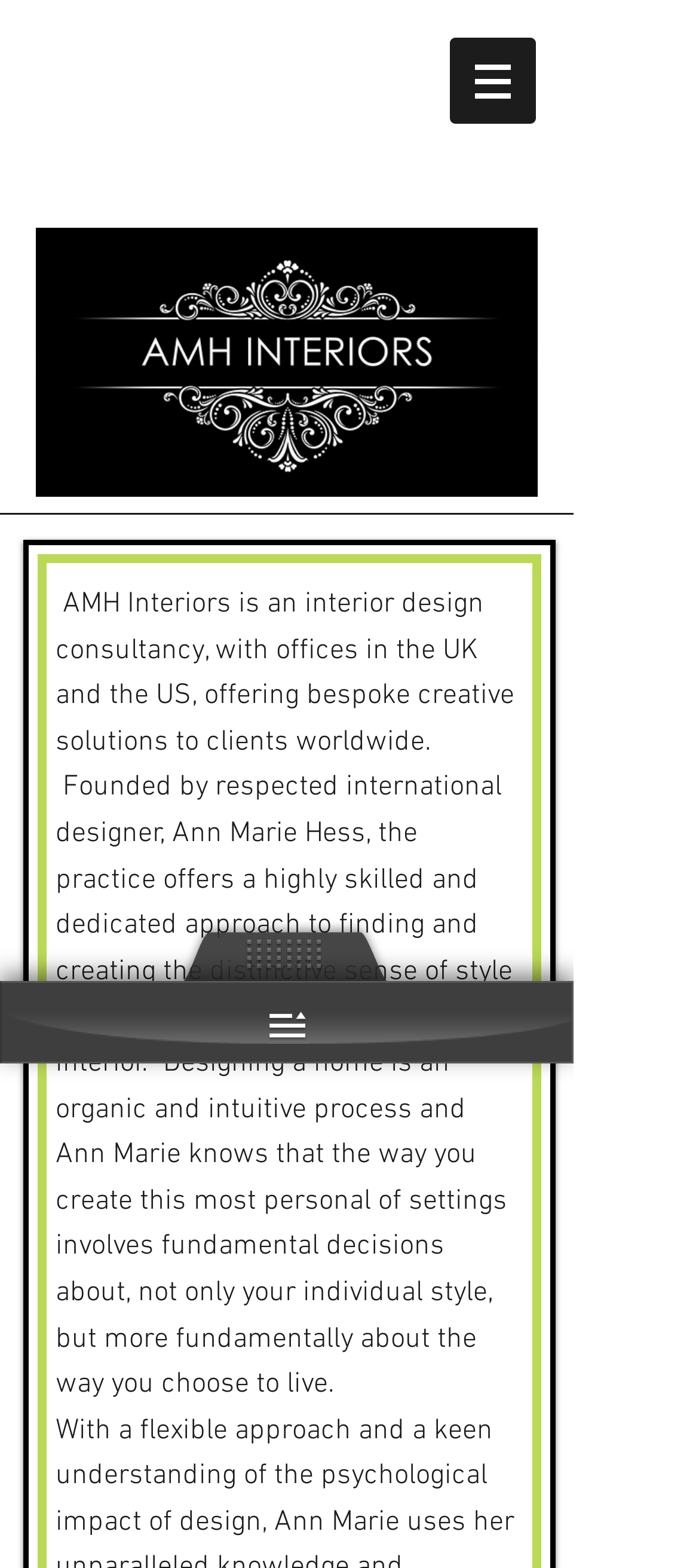What is the profession of Ann Marie Hess?
By examining the image, provide a one-word or phrase answer.

Interior Designer